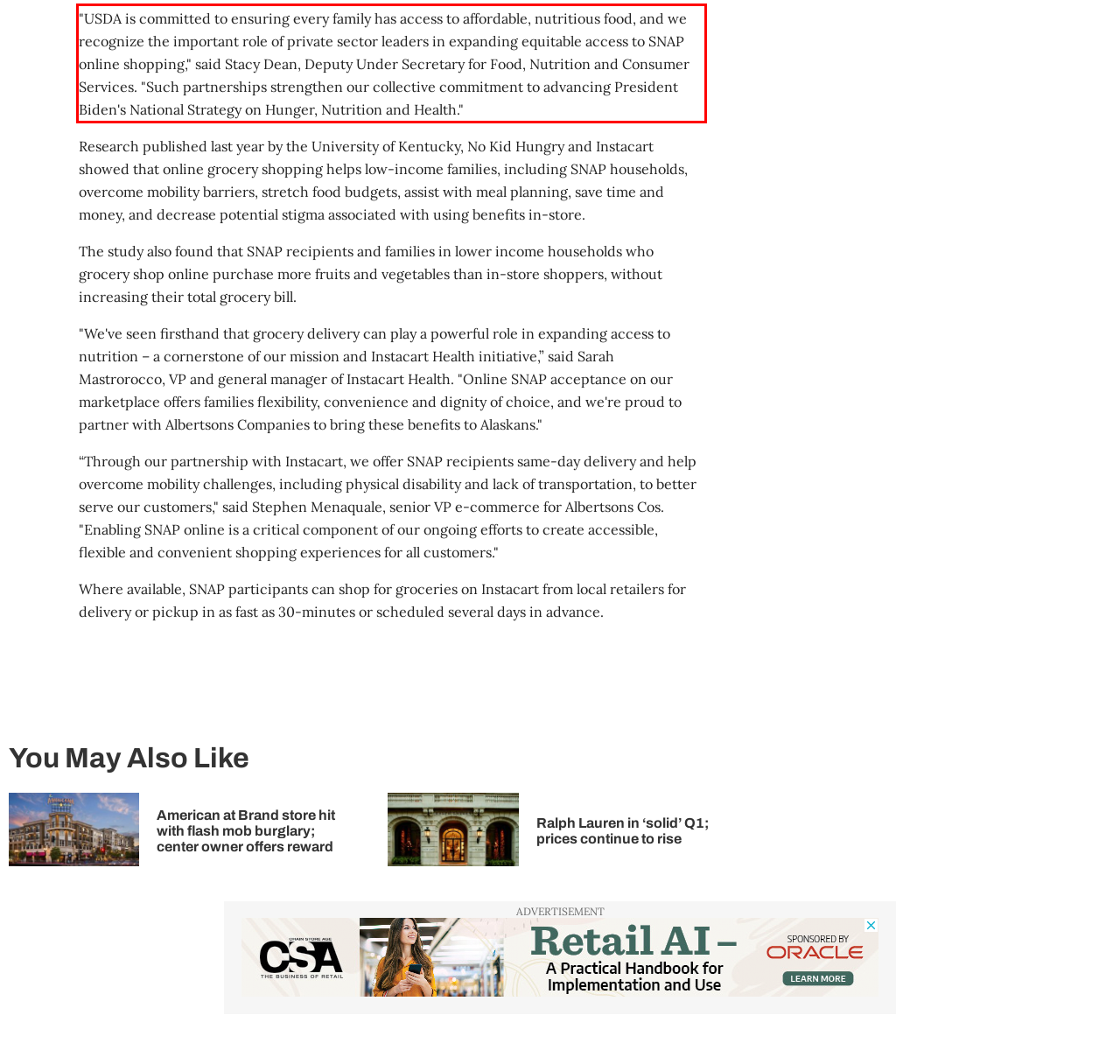Please perform OCR on the text within the red rectangle in the webpage screenshot and return the text content.

"USDA is committed to ensuring every family has access to affordable, nutritious food, and we recognize the important role of private sector leaders in expanding equitable access to SNAP online shopping," said Stacy Dean, Deputy Under Secretary for Food, Nutrition and Consumer Services. "Such partnerships strengthen our collective commitment to advancing President Biden's National Strategy on Hunger, Nutrition and Health."